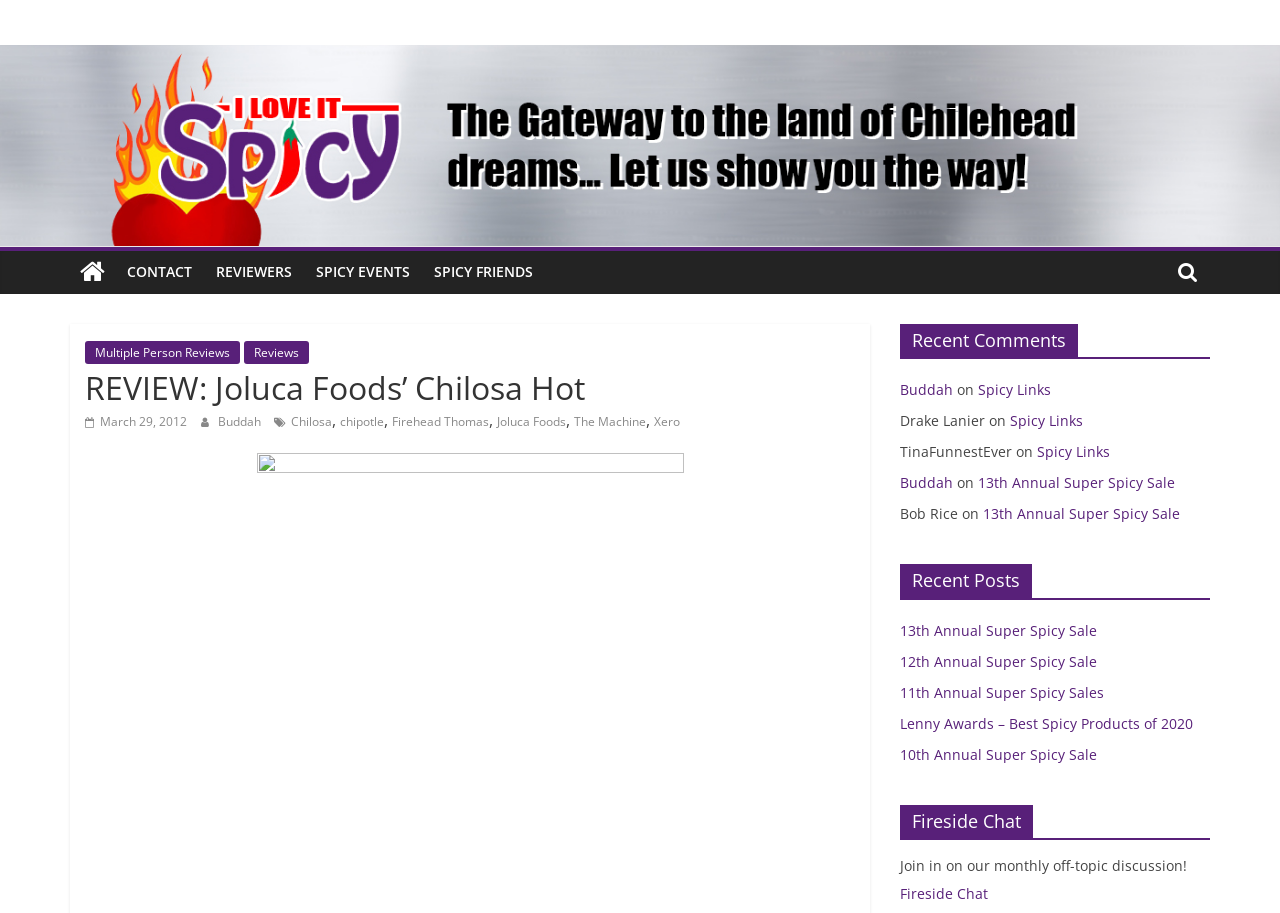What is the name of the event mentioned in the 'Recent Posts' section?
Answer with a single word or phrase, using the screenshot for reference.

Super Spicy Sale